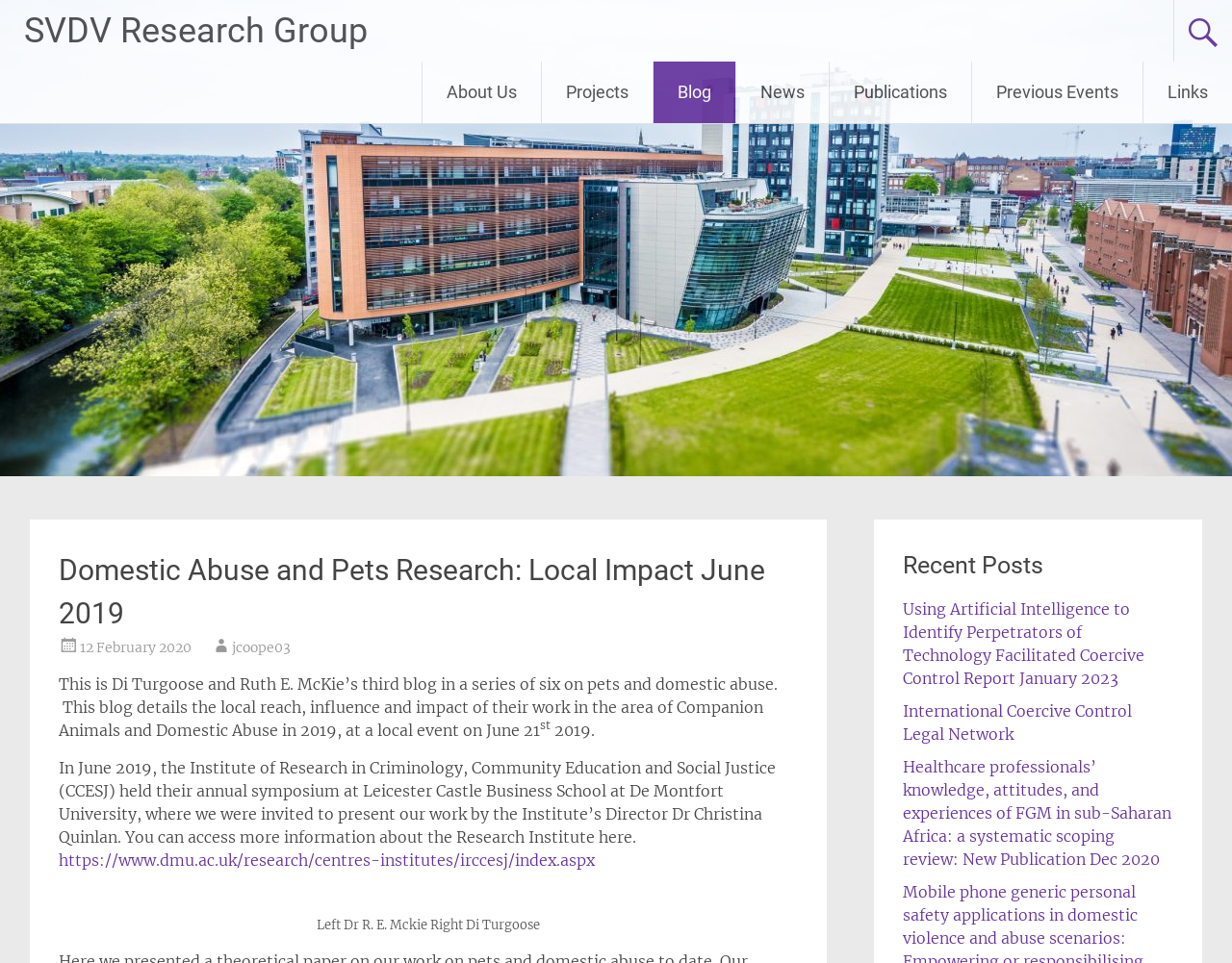Please identify the bounding box coordinates of the region to click in order to complete the task: "View the recent post about Using Artificial Intelligence to Identify Perpetrators of Technology Facilitated Coercive Control". The coordinates must be four float numbers between 0 and 1, specified as [left, top, right, bottom].

[0.733, 0.622, 0.929, 0.714]